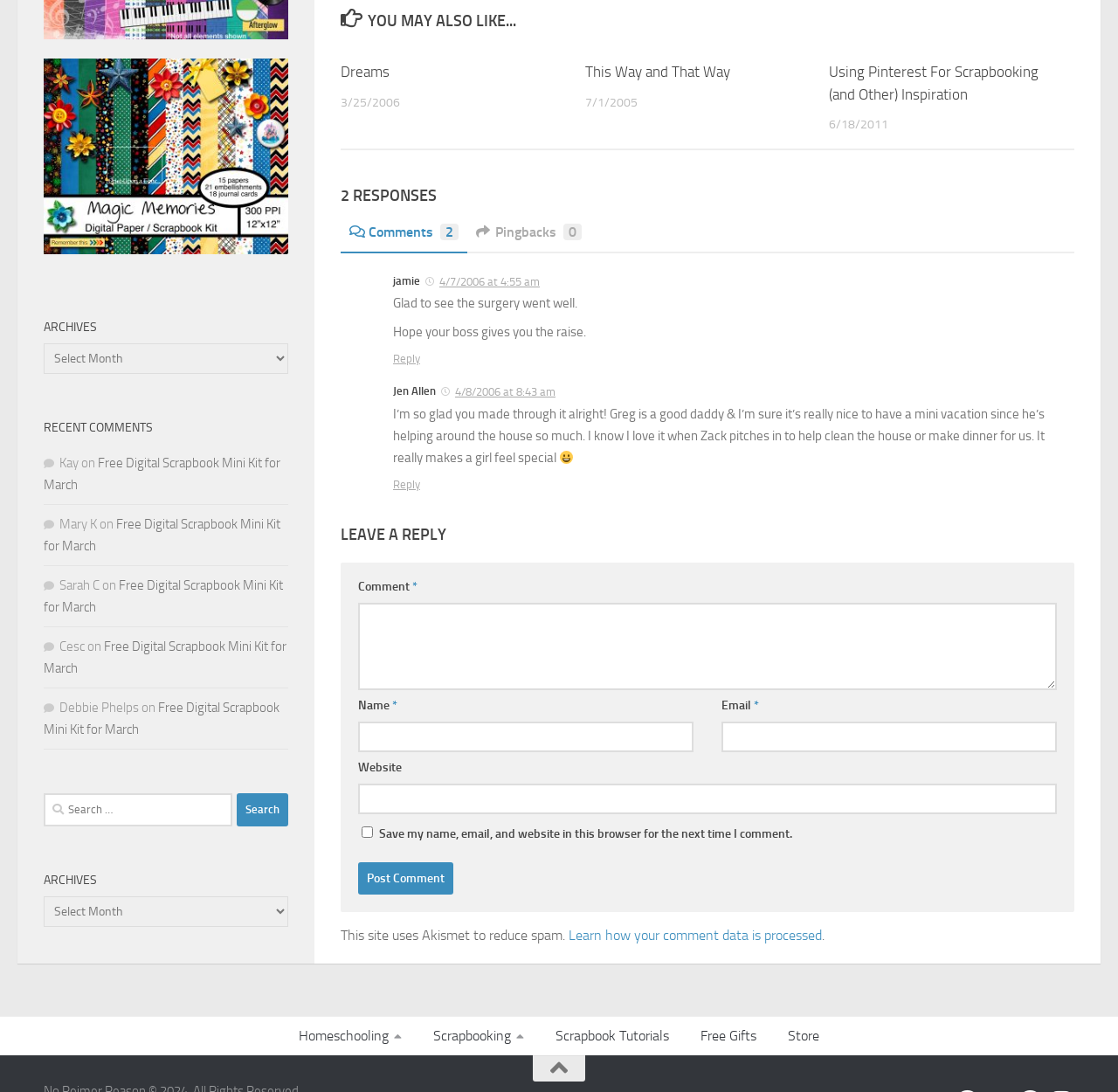Extract the bounding box coordinates of the UI element described: "Scrapbook Tutorials". Provide the coordinates in the format [left, top, right, bottom] with values ranging from 0 to 1.

[0.483, 0.931, 0.612, 0.966]